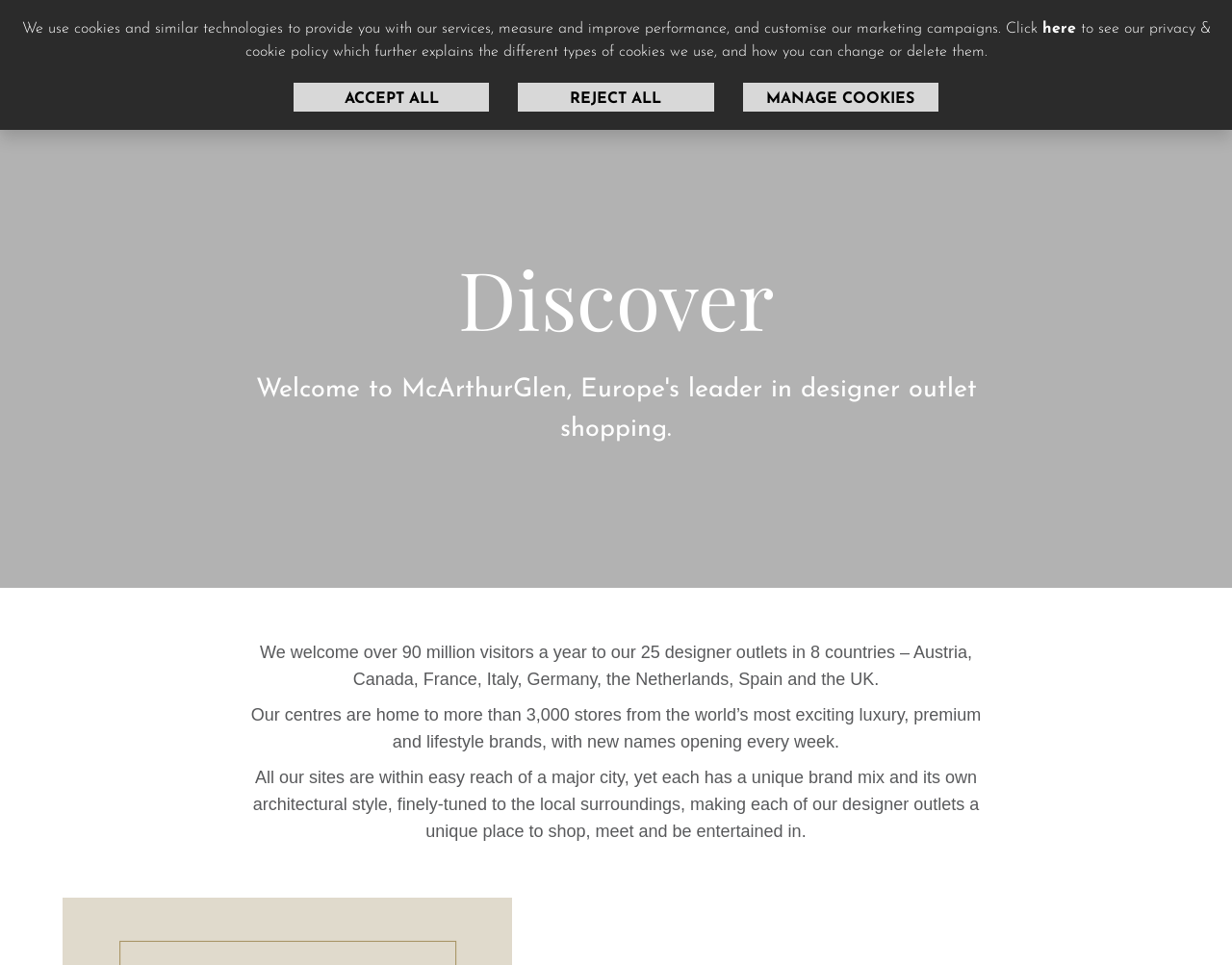Determine the bounding box for the HTML element described here: "Careers". The coordinates should be given as [left, top, right, bottom] with each number being a float between 0 and 1.

[0.759, 0.064, 0.817, 0.087]